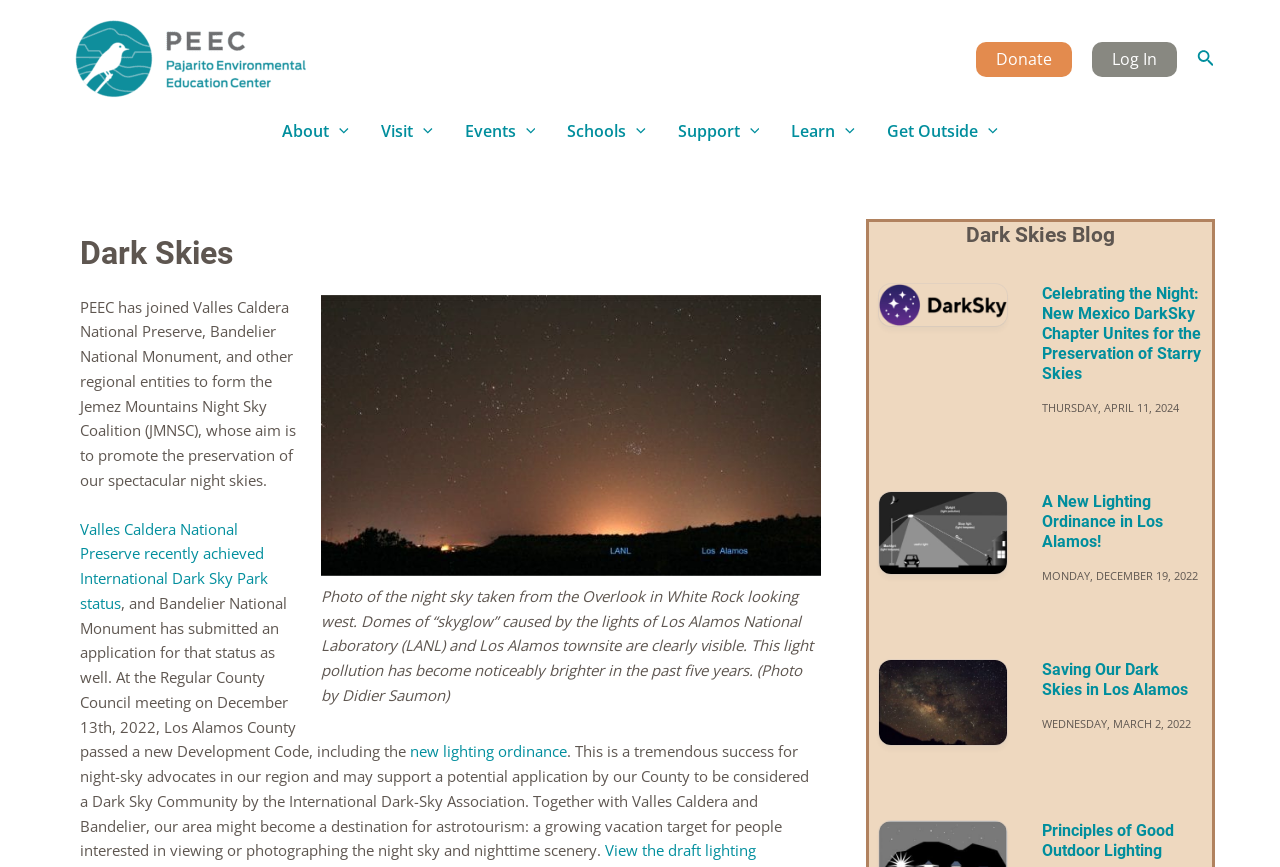Kindly determine the bounding box coordinates for the clickable area to achieve the given instruction: "Click on the Donate link".

[0.762, 0.049, 0.837, 0.089]